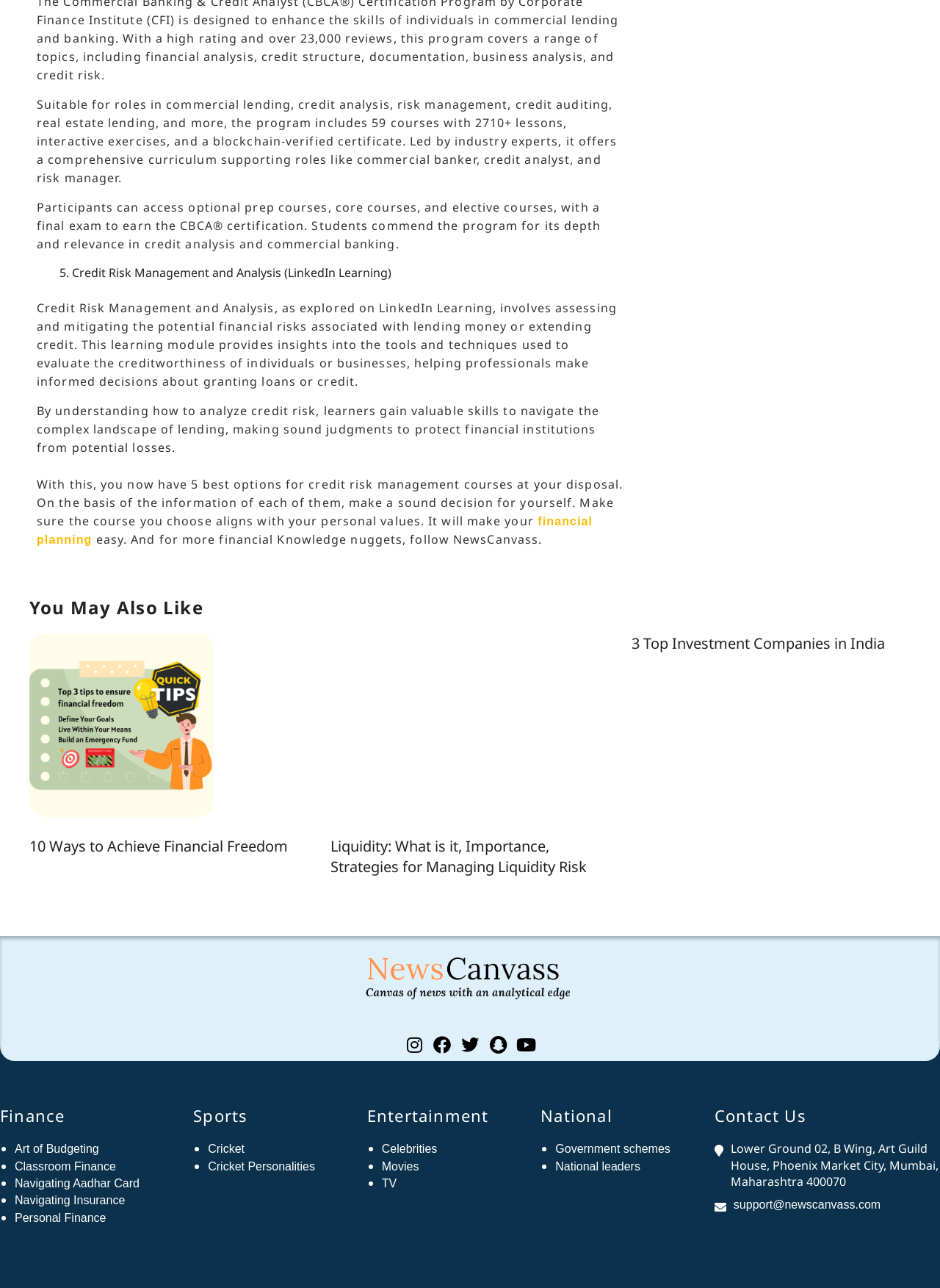Provide a short answer to the following question with just one word or phrase: What is the topic of the learning module mentioned in the webpage?

Credit Risk Management and Analysis